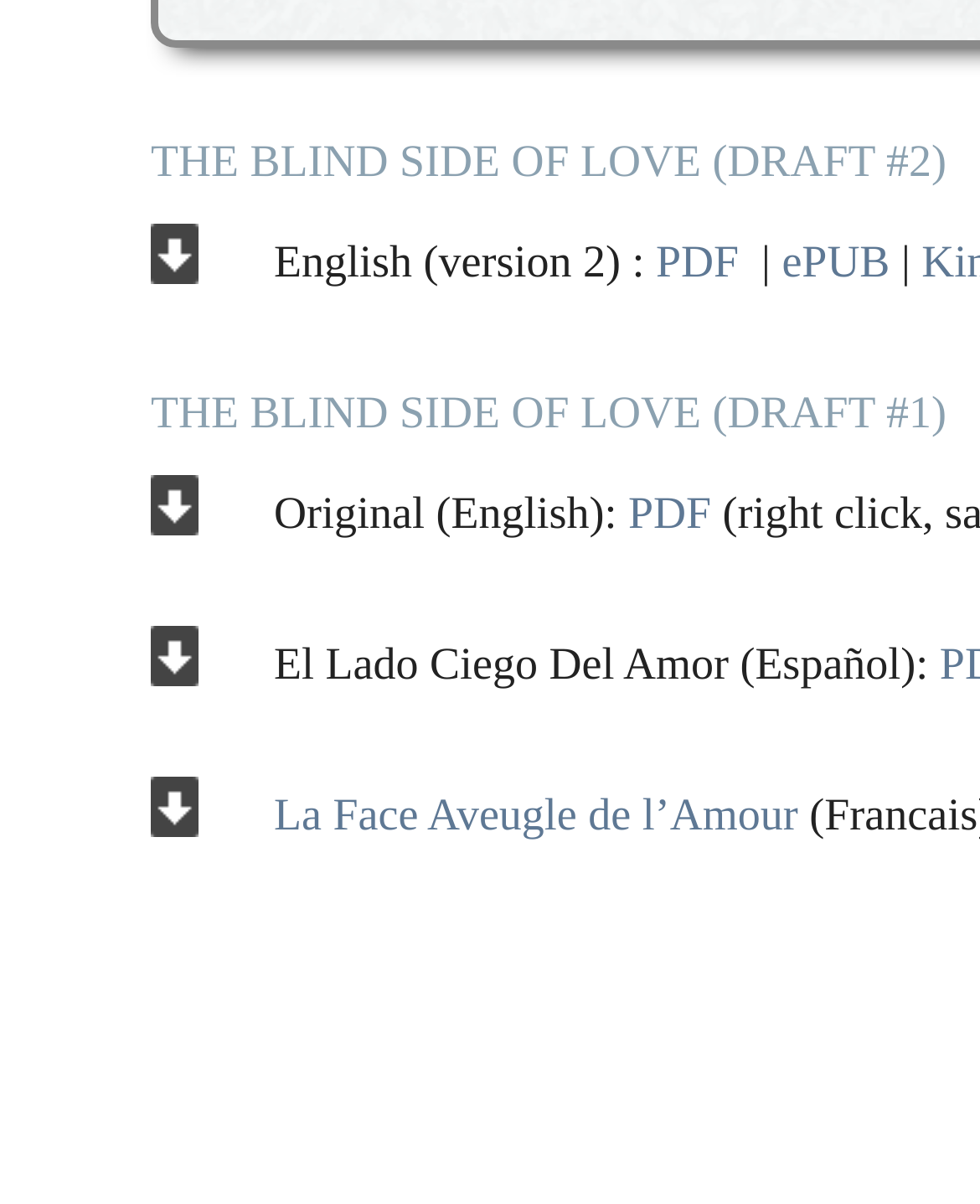Based on the description "La Face Aveugle de l’Amour", find the bounding box of the specified UI element.

[0.279, 0.655, 0.814, 0.697]